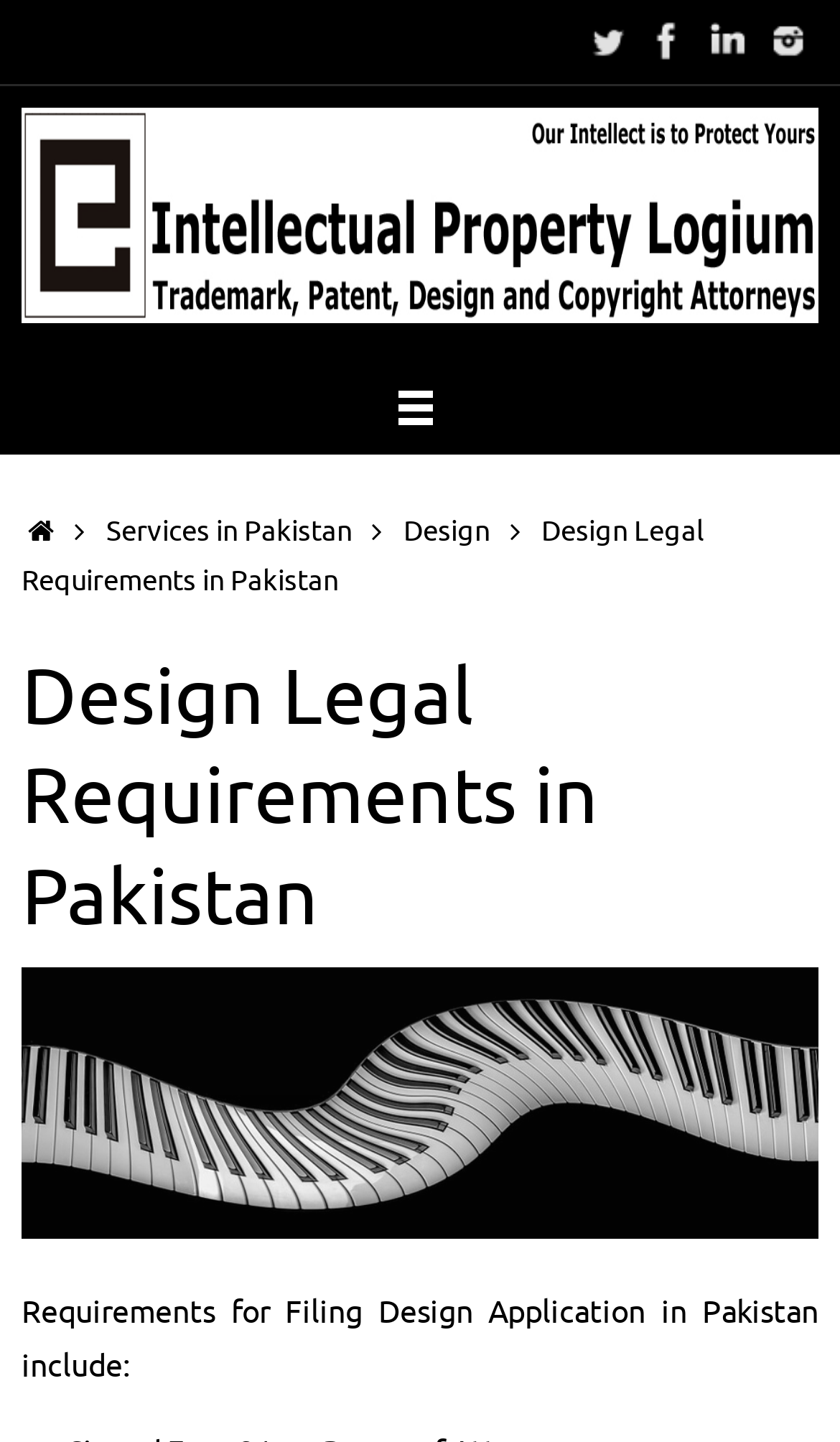Please determine the main heading text of this webpage.

Design Legal Requirements in Pakistan